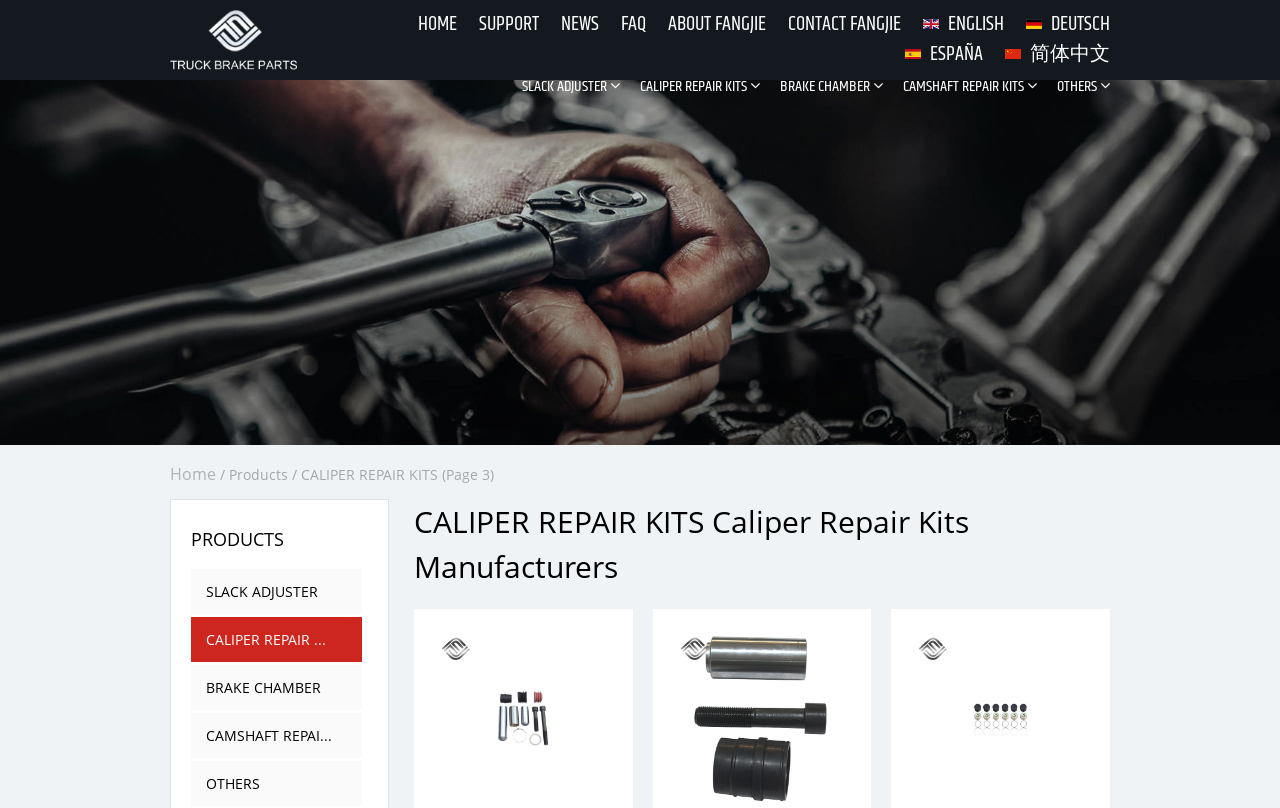What are the main categories on the webpage?
Can you provide an in-depth and detailed response to the question?

I examined the top navigation bar and found a series of links with the mentioned categories. These are likely the main sections of the webpage.